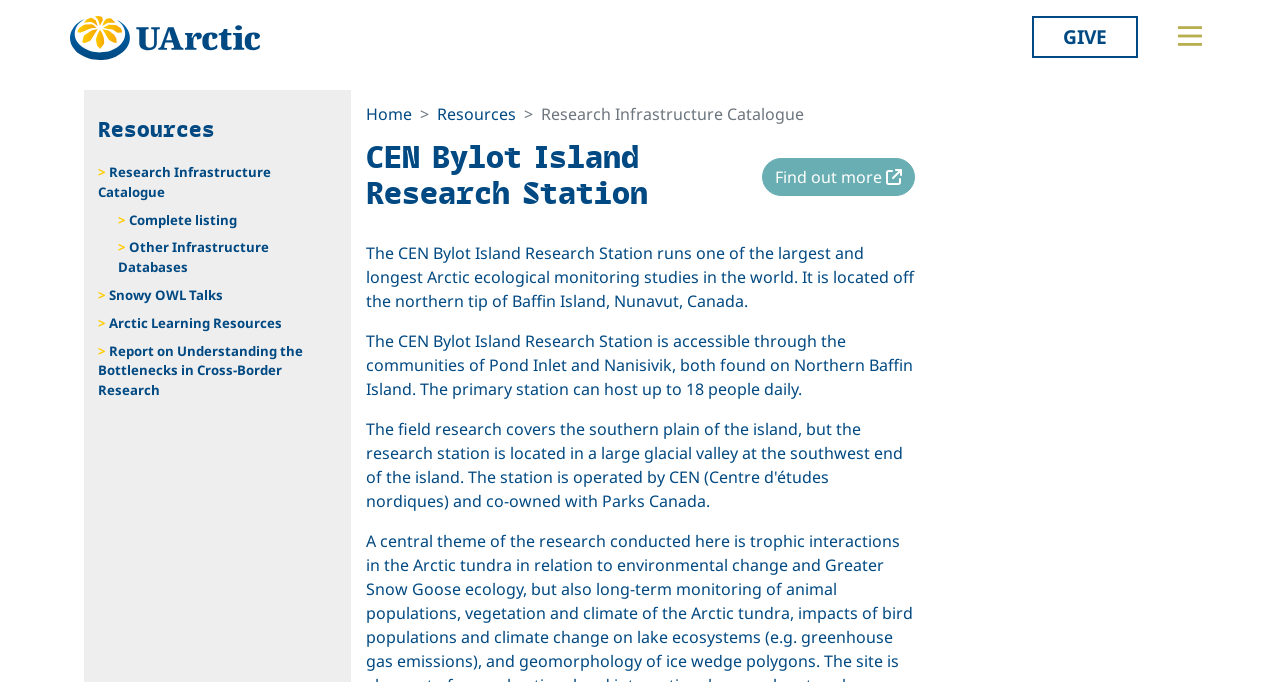Indicate the bounding box coordinates of the element that needs to be clicked to satisfy the following instruction: "Click the UArctic link". The coordinates should be four float numbers between 0 and 1, i.e., [left, top, right, bottom].

[0.055, 0.023, 0.203, 0.089]